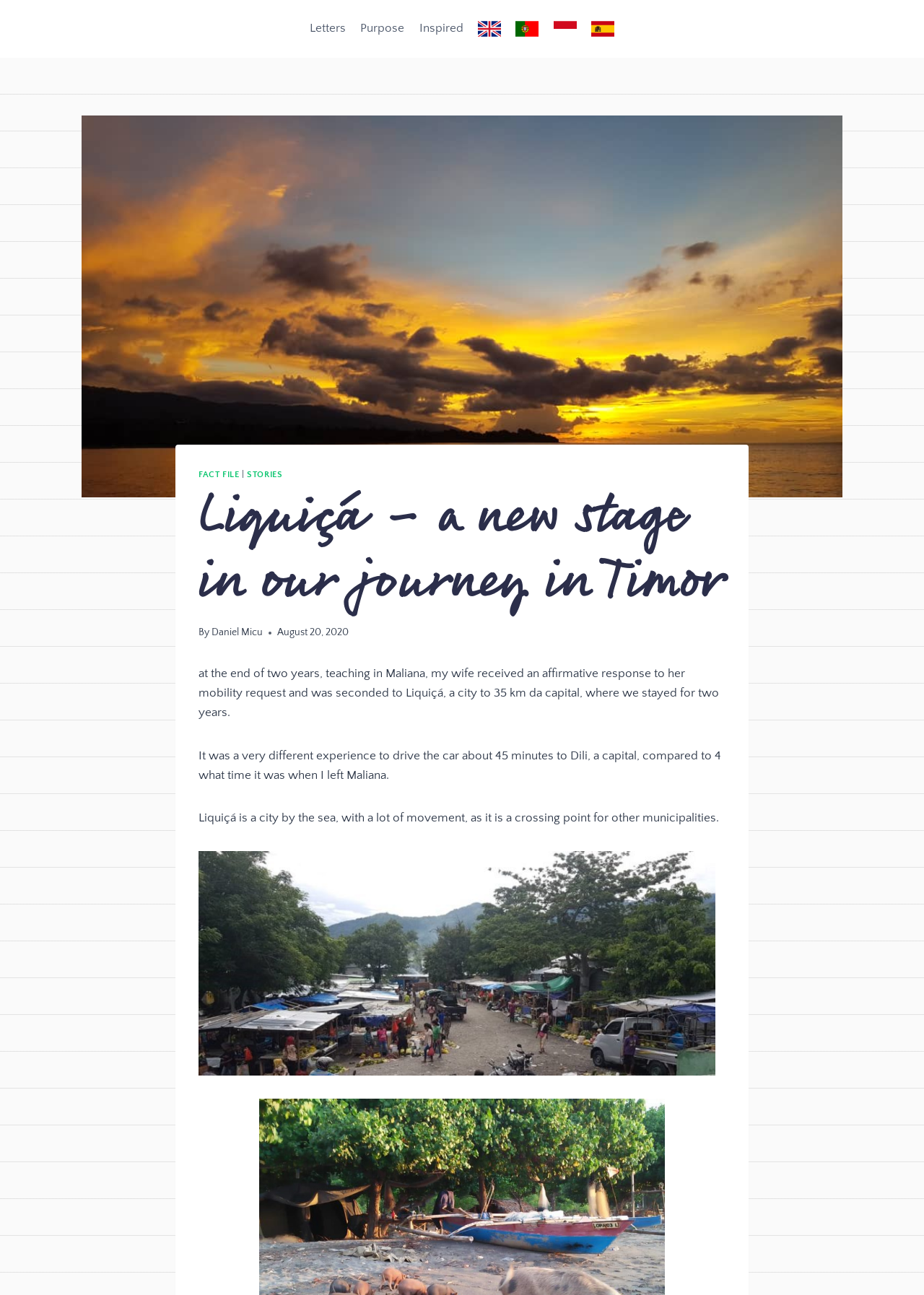Determine the bounding box coordinates of the clickable area required to perform the following instruction: "Click on Letters". The coordinates should be represented as four float numbers between 0 and 1: [left, top, right, bottom].

[0.327, 0.009, 0.382, 0.036]